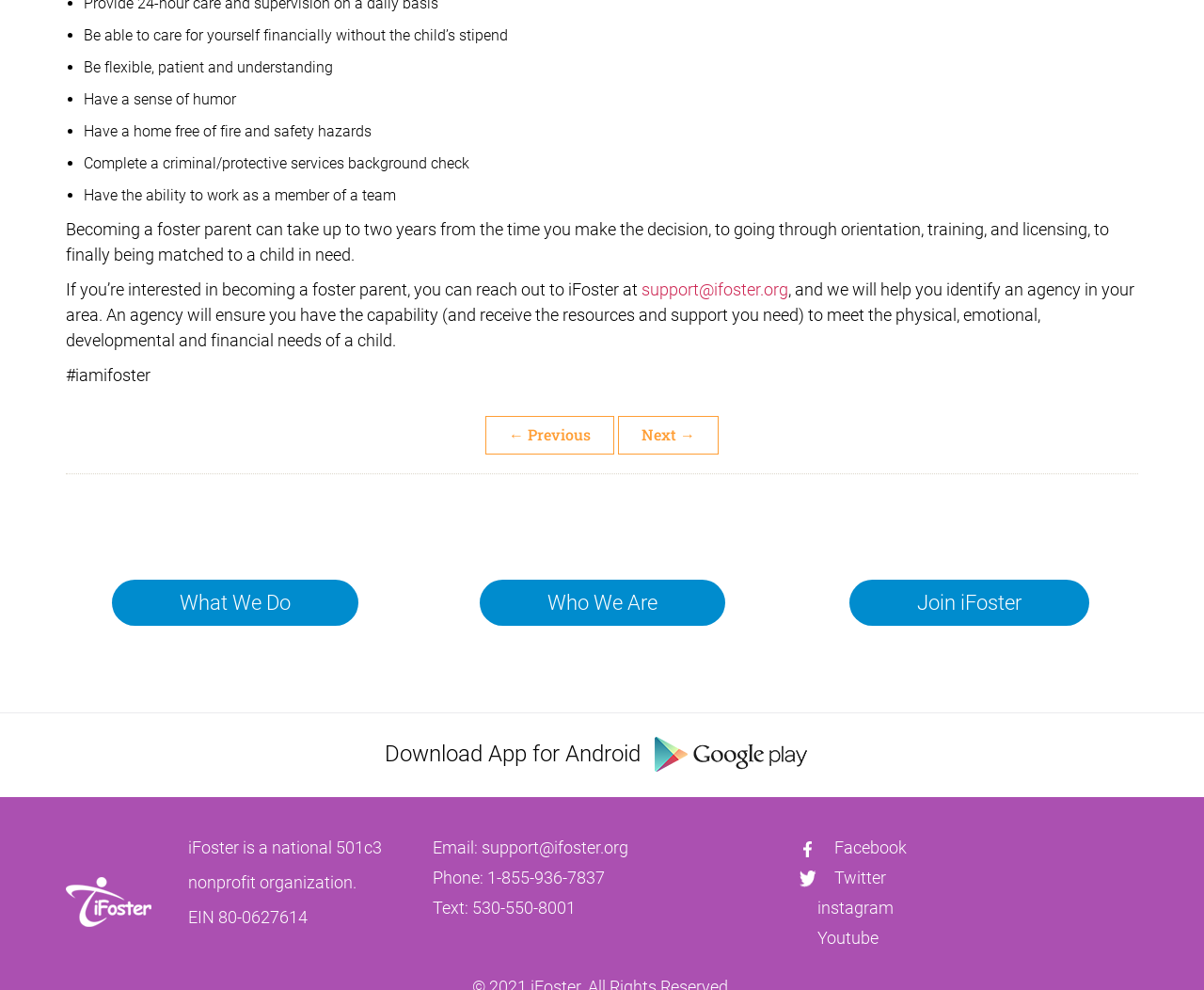Identify the bounding box coordinates for the element you need to click to achieve the following task: "Leave a comment". Provide the bounding box coordinates as four float numbers between 0 and 1, in the form [left, top, right, bottom].

None